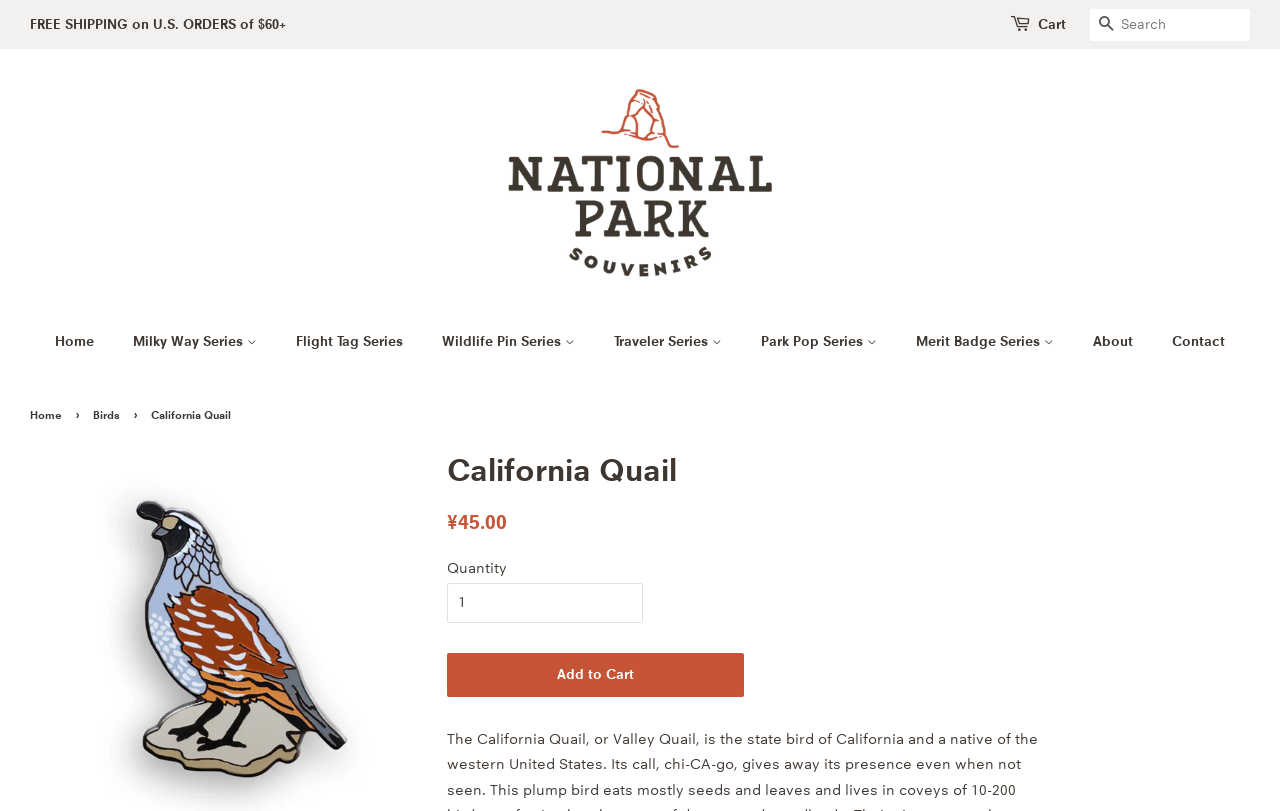Provide the bounding box coordinates of the HTML element described by the text: "National Park Adventure Medallions". The coordinates should be in the format [left, top, right, bottom] with values between 0 and 1.

[0.468, 0.529, 0.649, 0.571]